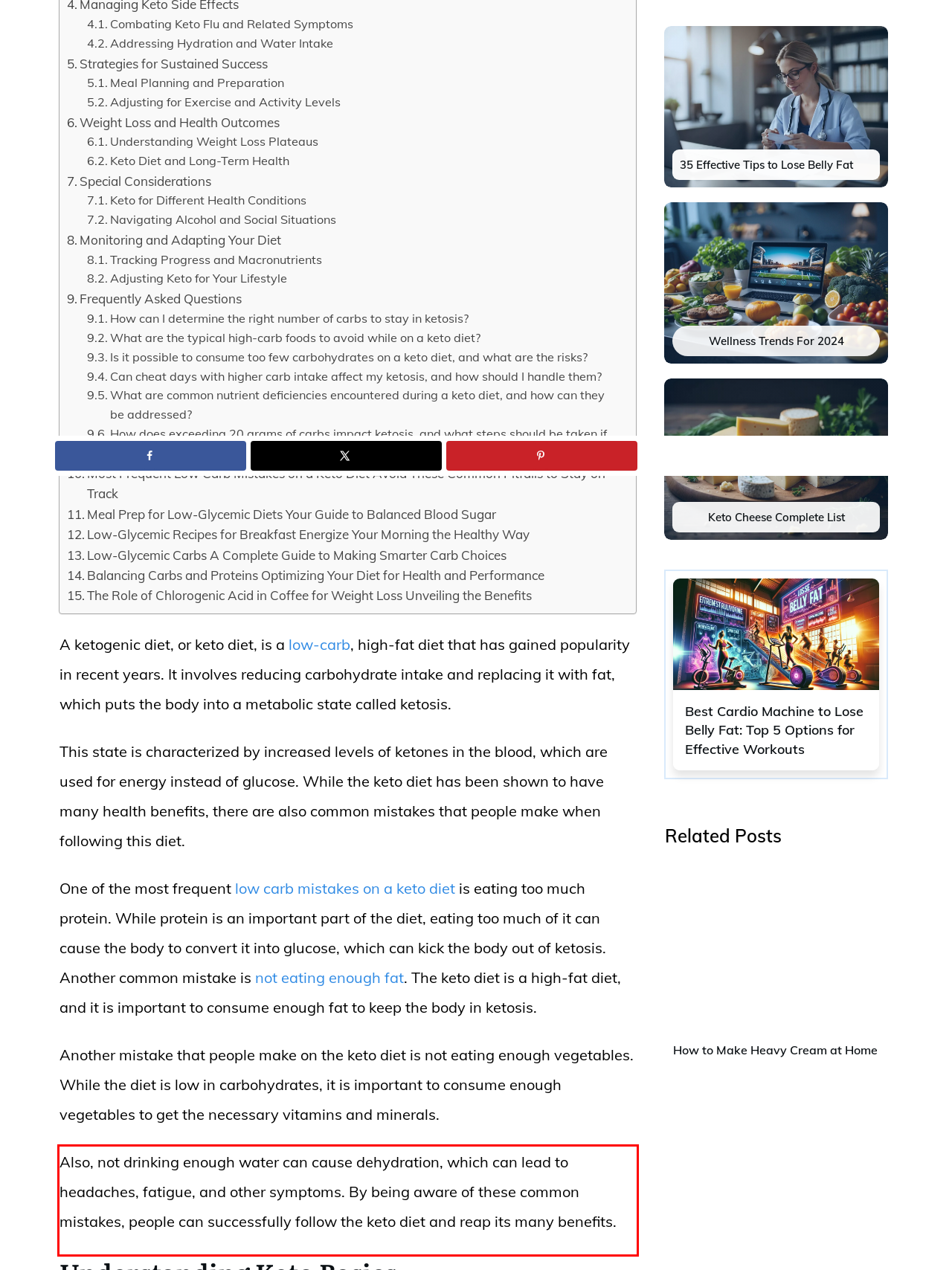The screenshot provided shows a webpage with a red bounding box. Apply OCR to the text within this red bounding box and provide the extracted content.

Also, not drinking enough water can cause dehydration, which can lead to headaches, fatigue, and other symptoms. By being aware of these common mistakes, people can successfully follow the keto diet and reap its many benefits.